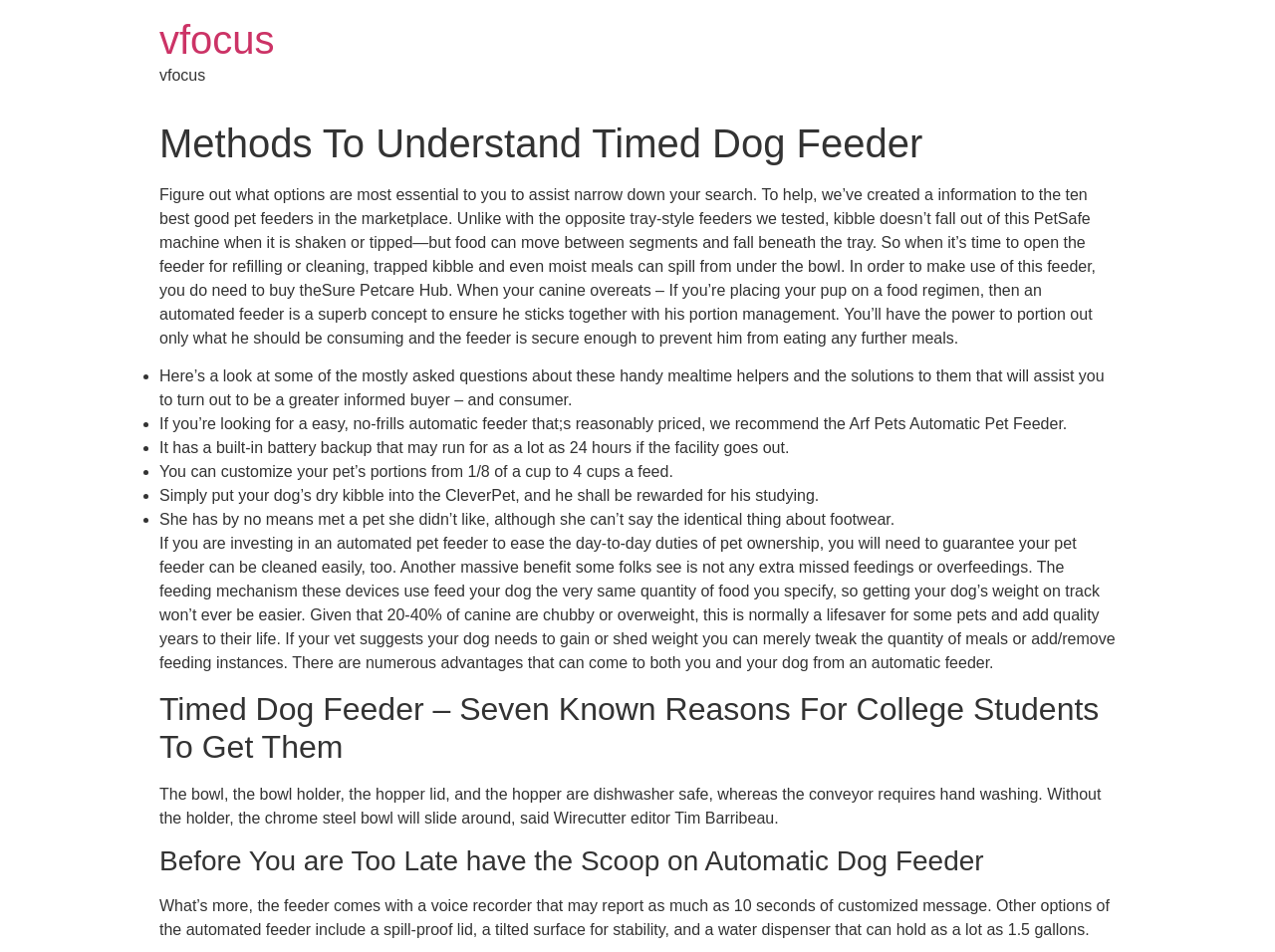Based on the image, give a detailed response to the question: What is a benefit of an automatic dog feeder for pet owners?

According to the webpage, one of the benefits of an automatic dog feeder is that it eases the day-to-day duties of pet ownership, such as feeding and cleaning up after meals. This can be especially helpful for busy pet owners who want to ensure that their dogs are well cared for.